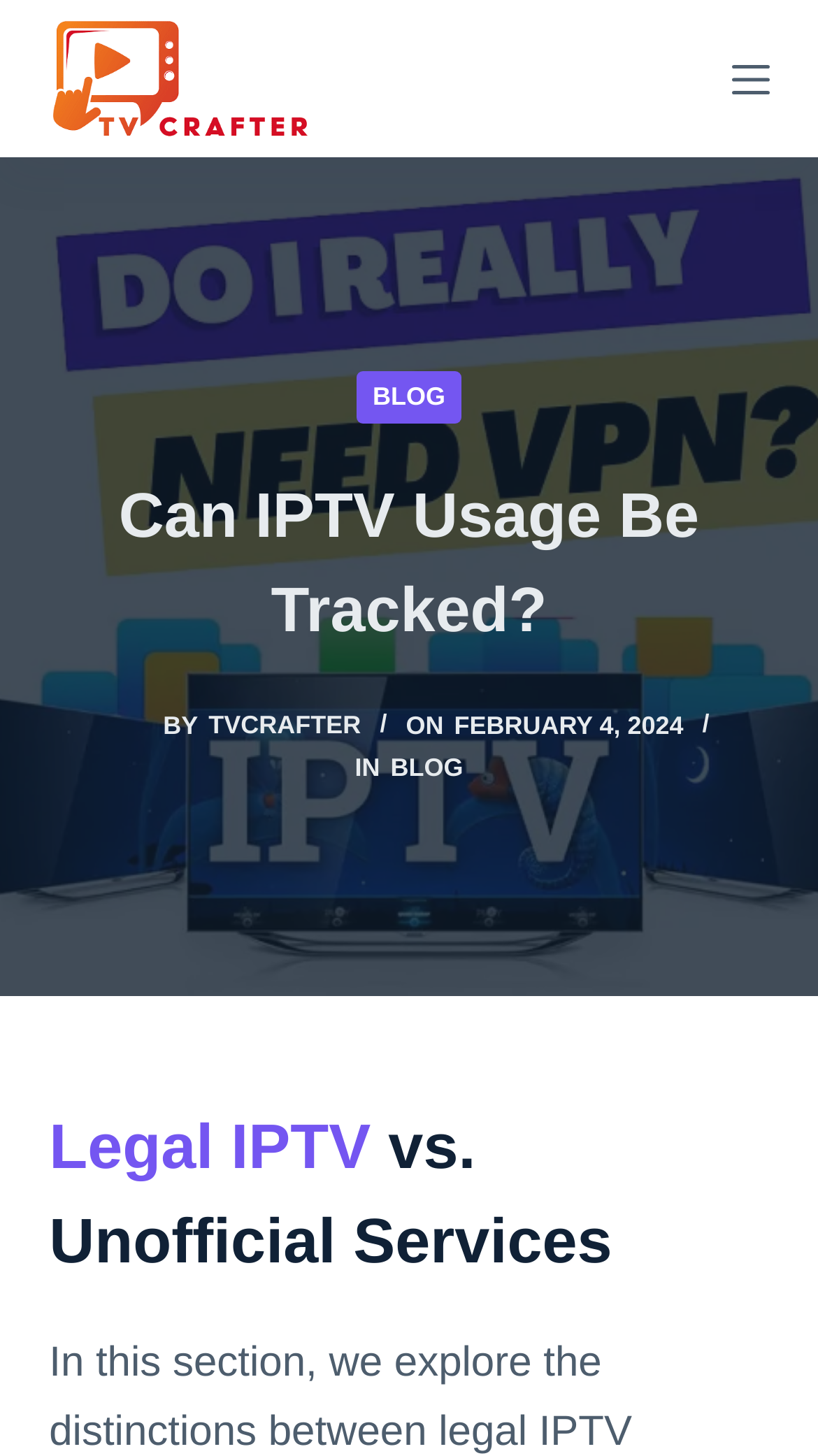Please determine and provide the text content of the webpage's heading.

Can IPTV Usage Be Tracked?